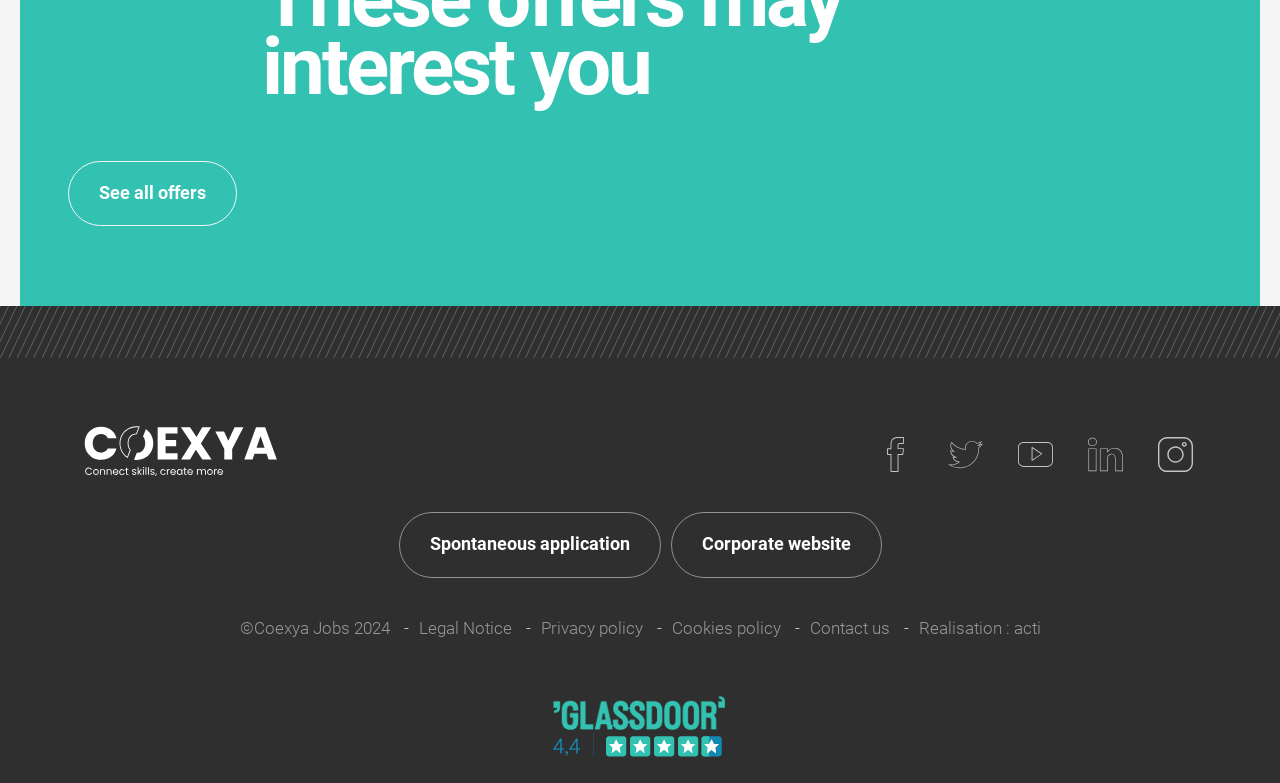How many links are there in the footer?
Look at the image and respond to the question as thoroughly as possible.

The footer section of the webpage contains links to 'Legal Notice', 'Privacy policy', 'Cookies policy', 'Contact us', 'Realisation : acti', and two other links. Therefore, there are 7 links in the footer.